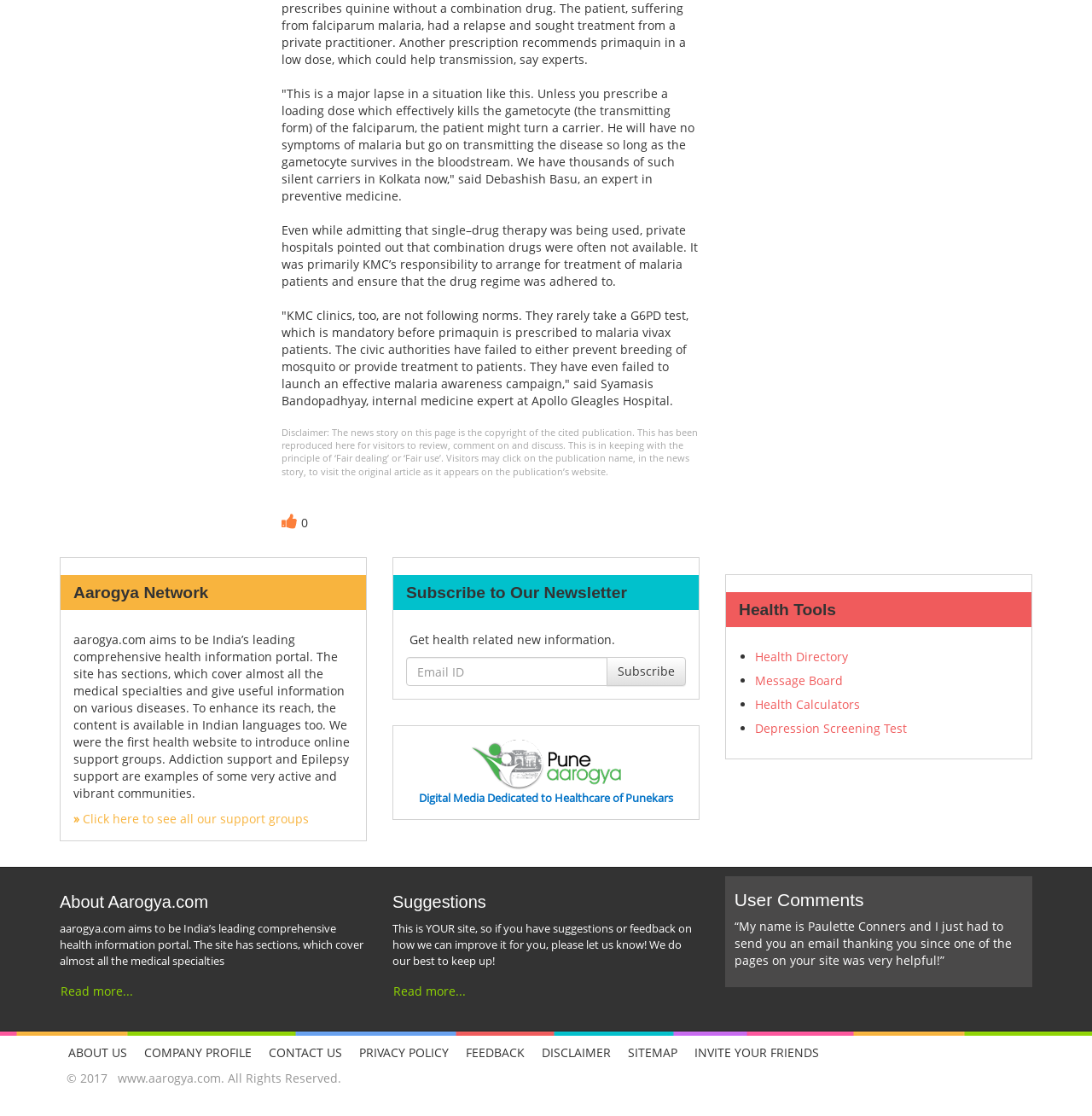Determine the bounding box coordinates of the clickable region to execute the instruction: "Read more about Aarogya.com". The coordinates should be four float numbers between 0 and 1, denoted as [left, top, right, bottom].

[0.055, 0.876, 0.123, 0.901]